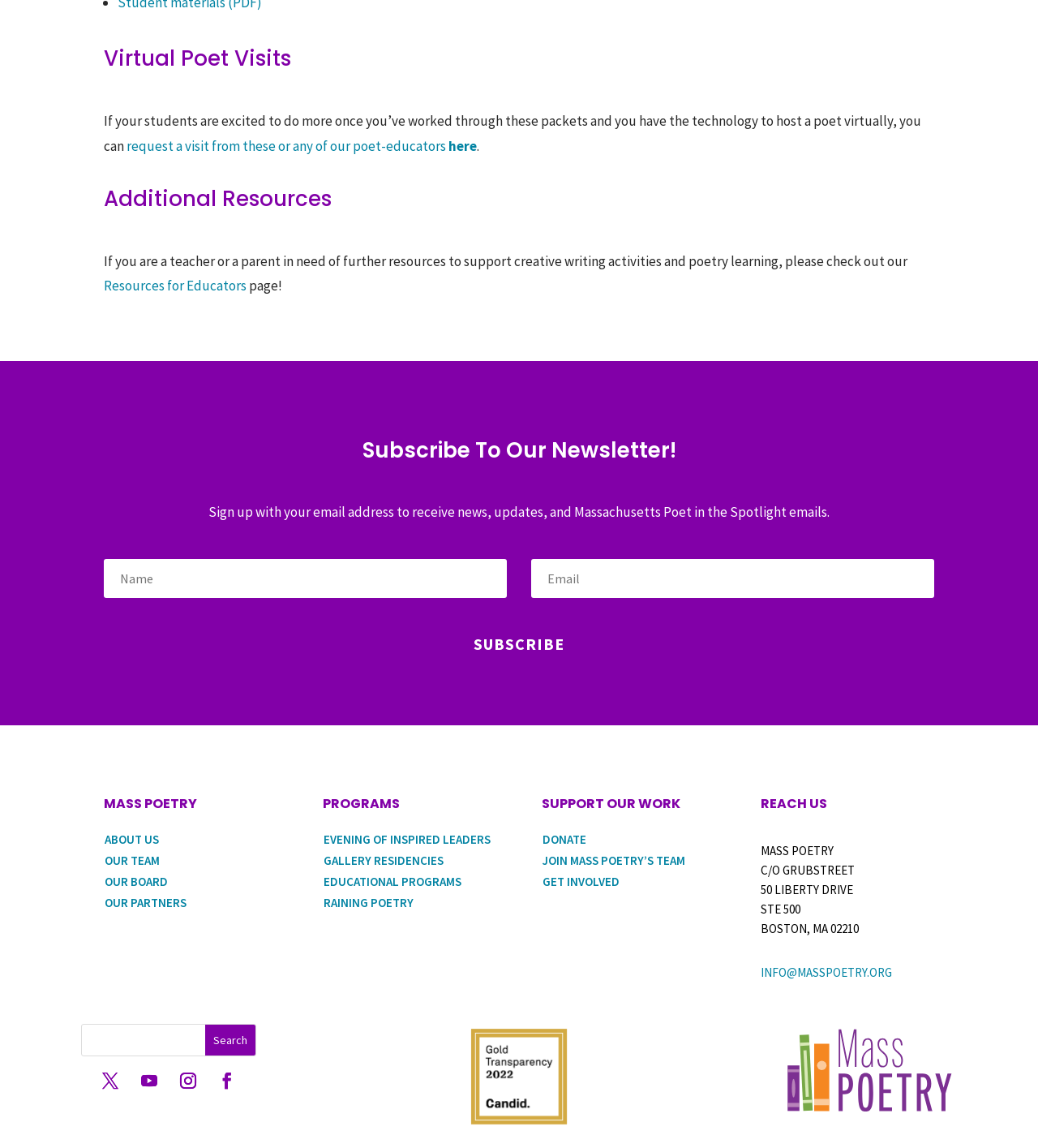What is the address of Mass Poetry?
Respond with a short answer, either a single word or a phrase, based on the image.

50 Liberty Drive, STE 500, Boston, MA 02210